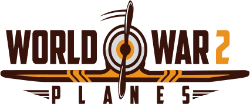Describe the image with as much detail as possible.

The image features the logo for "World War 2 Planes," prominently displaying the title in bold, stylized typography. The words "WORLD WAR 2" are rendered in large, dark letters, with a vintage aviation aesthetic, complemented by a circular graphic element representing a propeller. Below, the word "PLANES" is presented in a smaller size, with a slight italic flair, emphasizing a sense of motion. The color scheme incorporates earthy tones and deep contrasts, evoking a nostalgic feeling of the era. This logo likely serves as a focal point for content related to World War II aviation, blending historical significance and design elements reflective of the time.